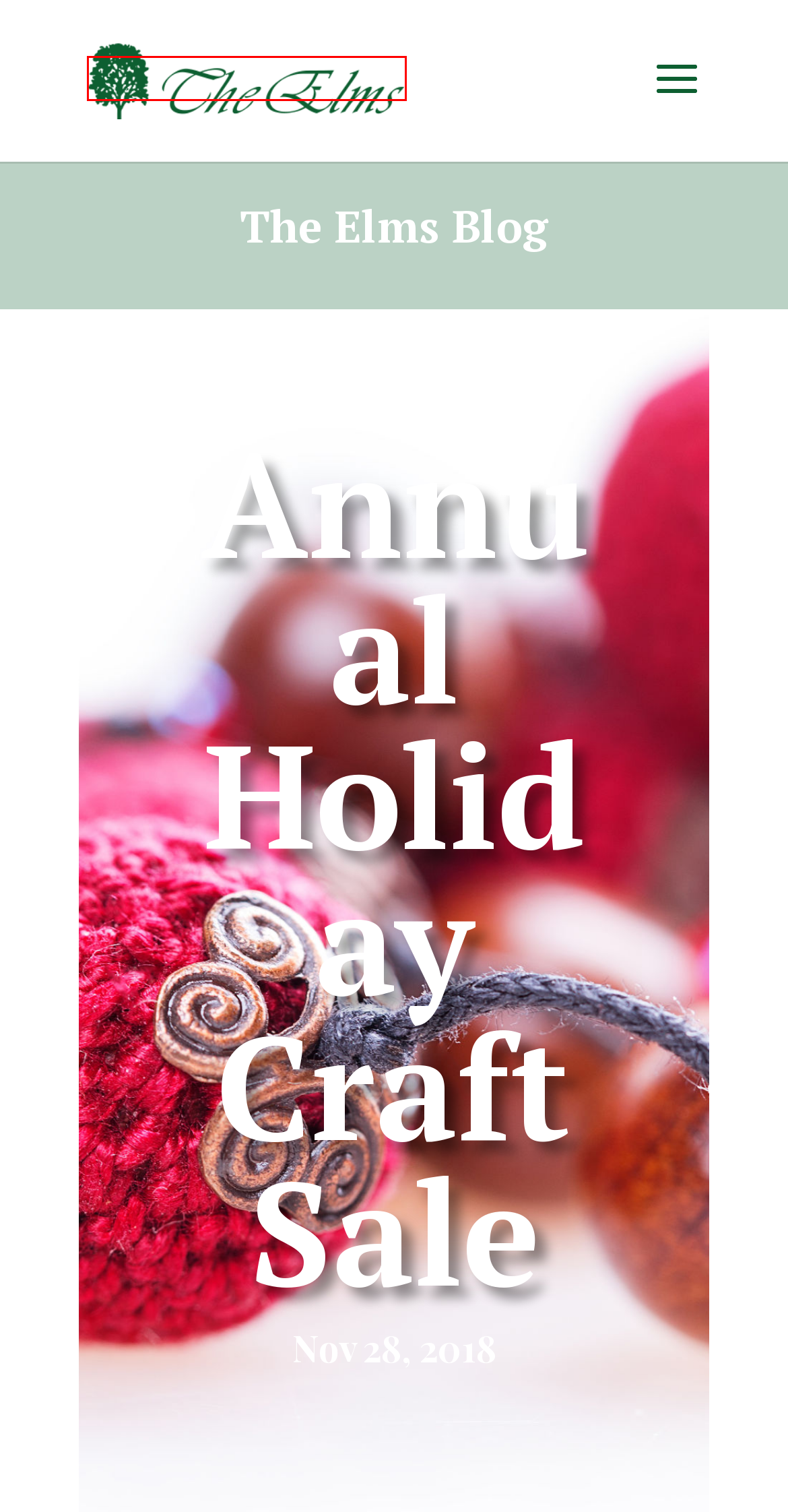Take a look at the provided webpage screenshot featuring a red bounding box around an element. Select the most appropriate webpage description for the page that loads after clicking on the element inside the red bounding box. Here are the candidates:
A. The Elms Season of Giving - Assisted Living - Elms Retirement Residence
B. When to be Alarmed by Forgetfulness - Assisted Living - Elms Retirement Residence
C. Congratulations to Our Staff - Assisted Living - Elms Retirement Residence
D. Elm's Resident Discusses His Book with Local Students - Assisted Living - Elms Retirement Residence
E. When to Make the Move to Assisted Living - Assisted Living - Elms Retirement Residence
F. Music's Powerful Effect in All Stages of Memory Care - Assisted Living - Elms Retirement Residence
G. Elms Retirement Residence - Assisted Living - Alzheimers Care - Independent Living
H. Schedule a Tour of the Elms Retirement Residence - Assisted Living RI

G